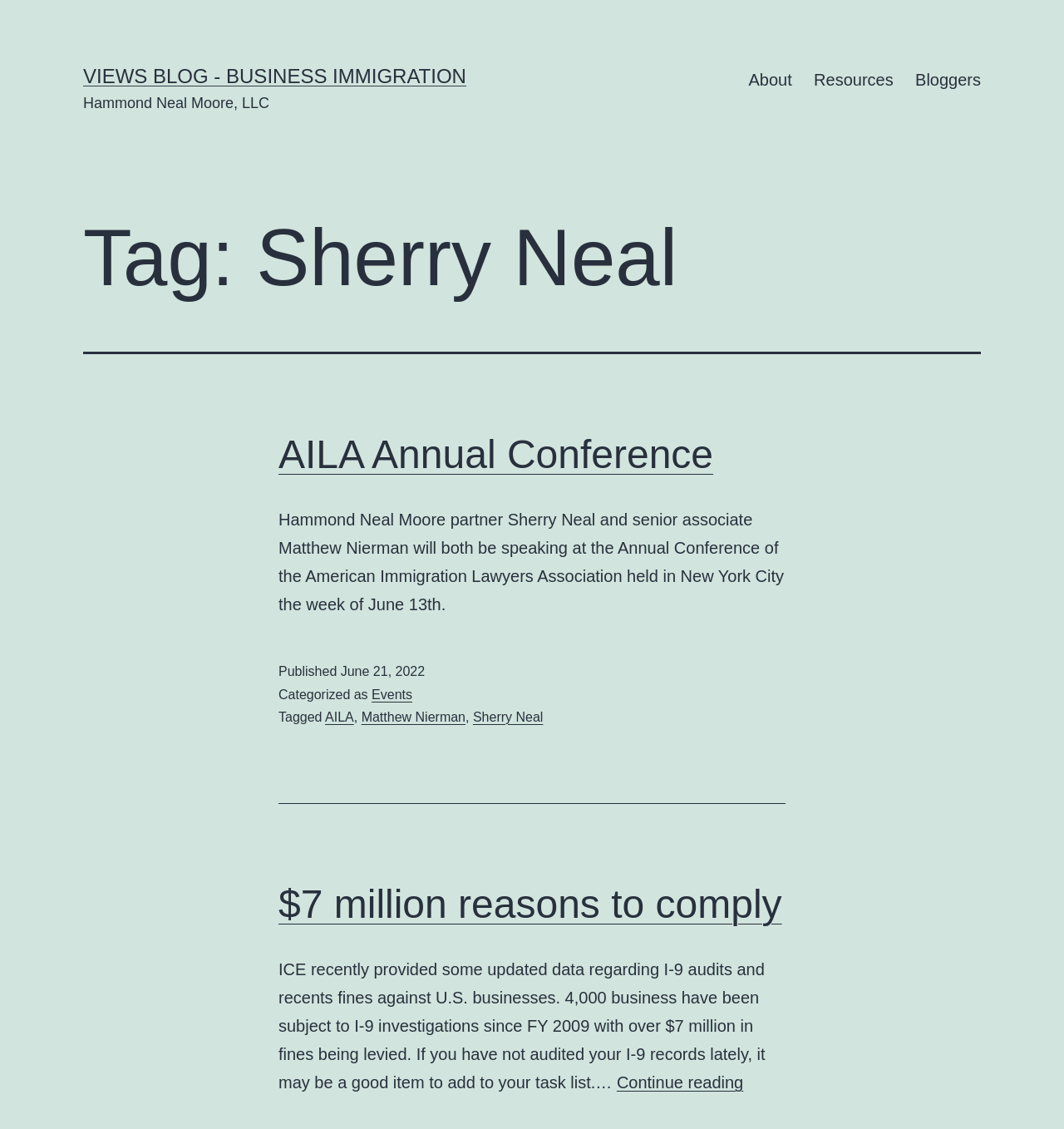Could you provide the bounding box coordinates for the portion of the screen to click to complete this instruction: "Click on the 'Events' category"?

[0.349, 0.609, 0.387, 0.621]